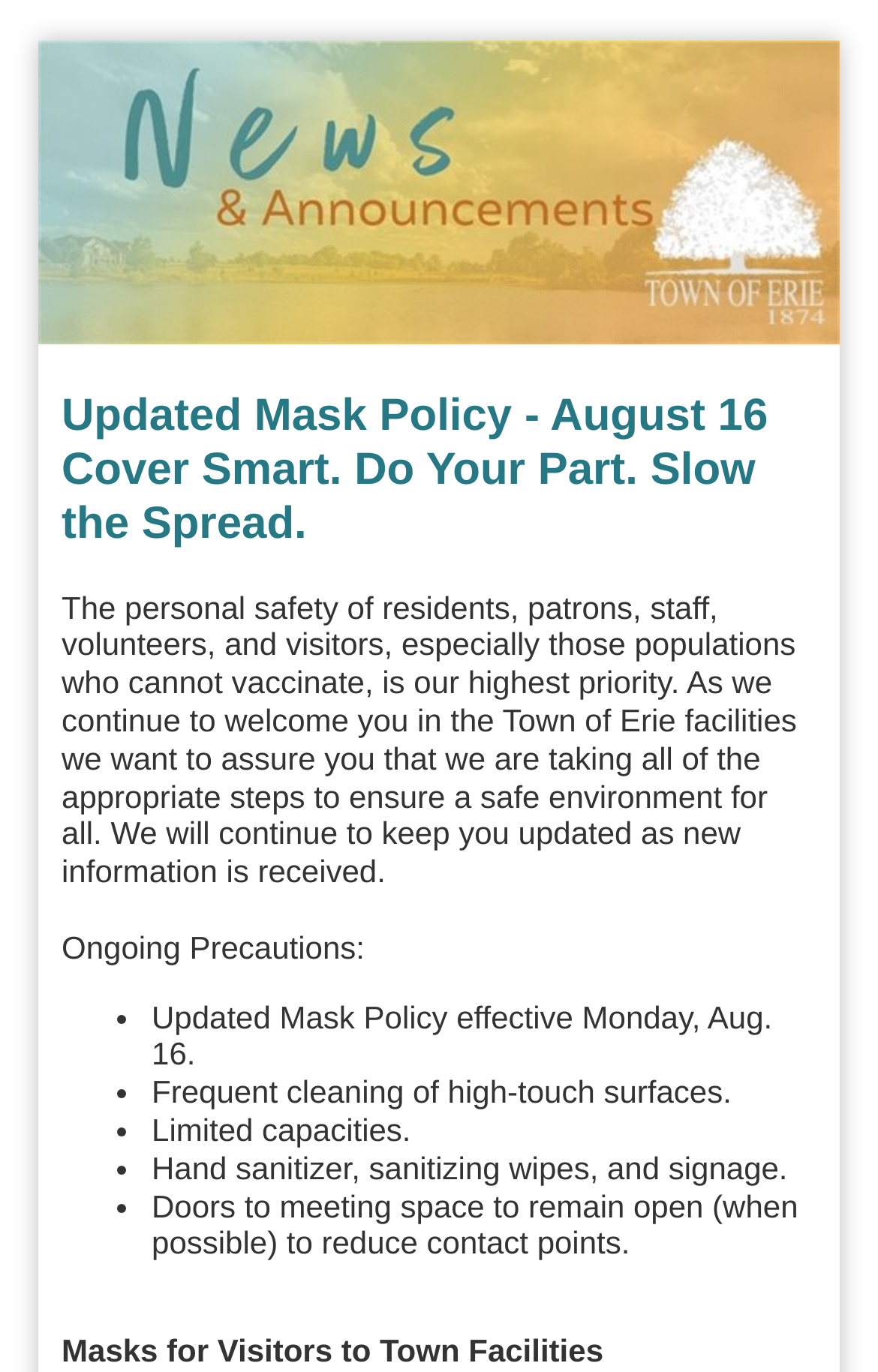Answer the question using only a single word or phrase: 
What is the purpose of the precautions listed?

Ensure a safe environment